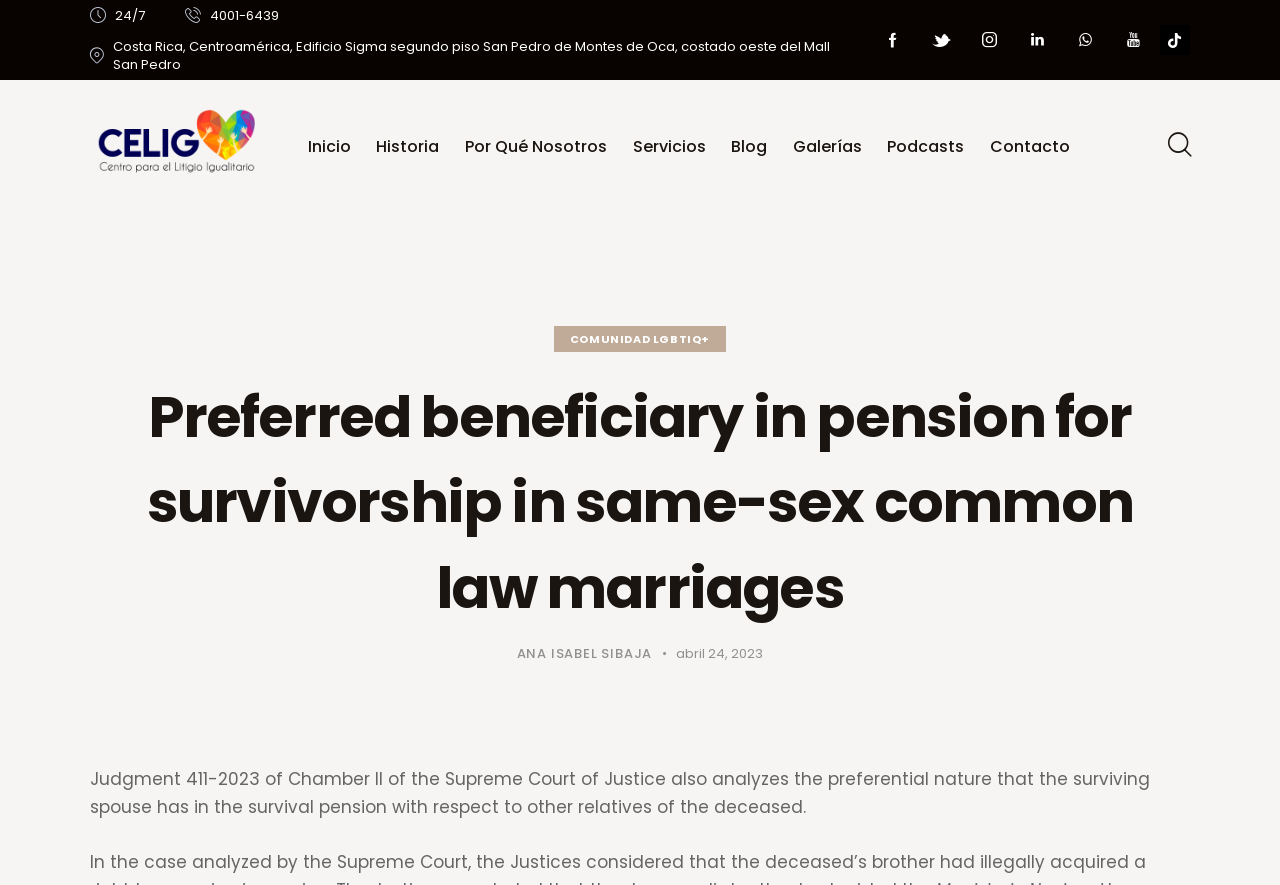Analyze the image and deliver a detailed answer to the question: What is the date of the article?

The date of the article can be found below the author's name, where it says 'abril 24, 2023'.